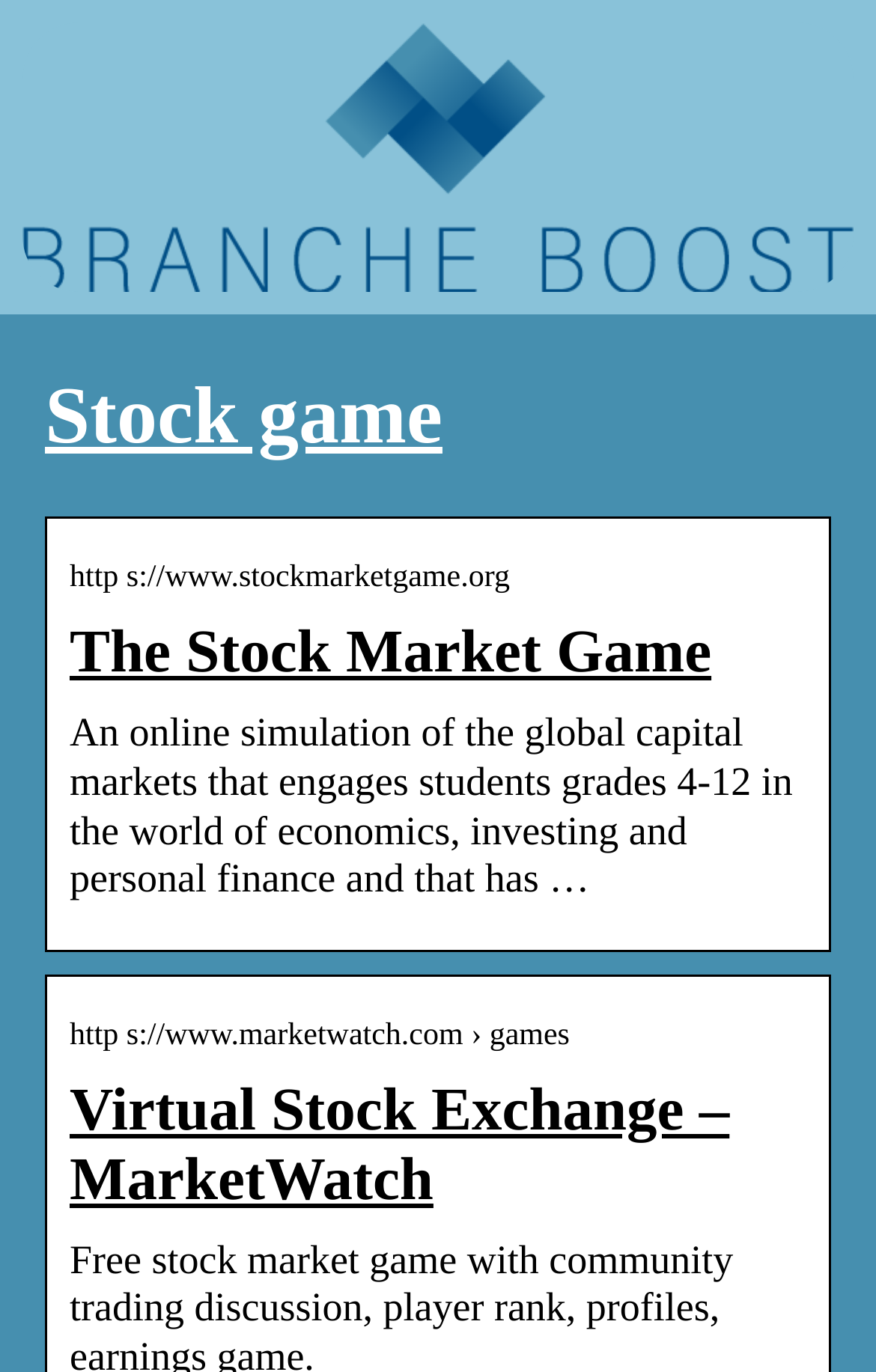With reference to the screenshot, provide a detailed response to the question below:
What is the target audience of the online simulation?

I found a StaticText element with the text 'An online simulation of the global capital markets that engages students grades 4-12 in the world of economics, investing and personal finance...' which suggests that the target audience of the online simulation is students in grades 4-12.